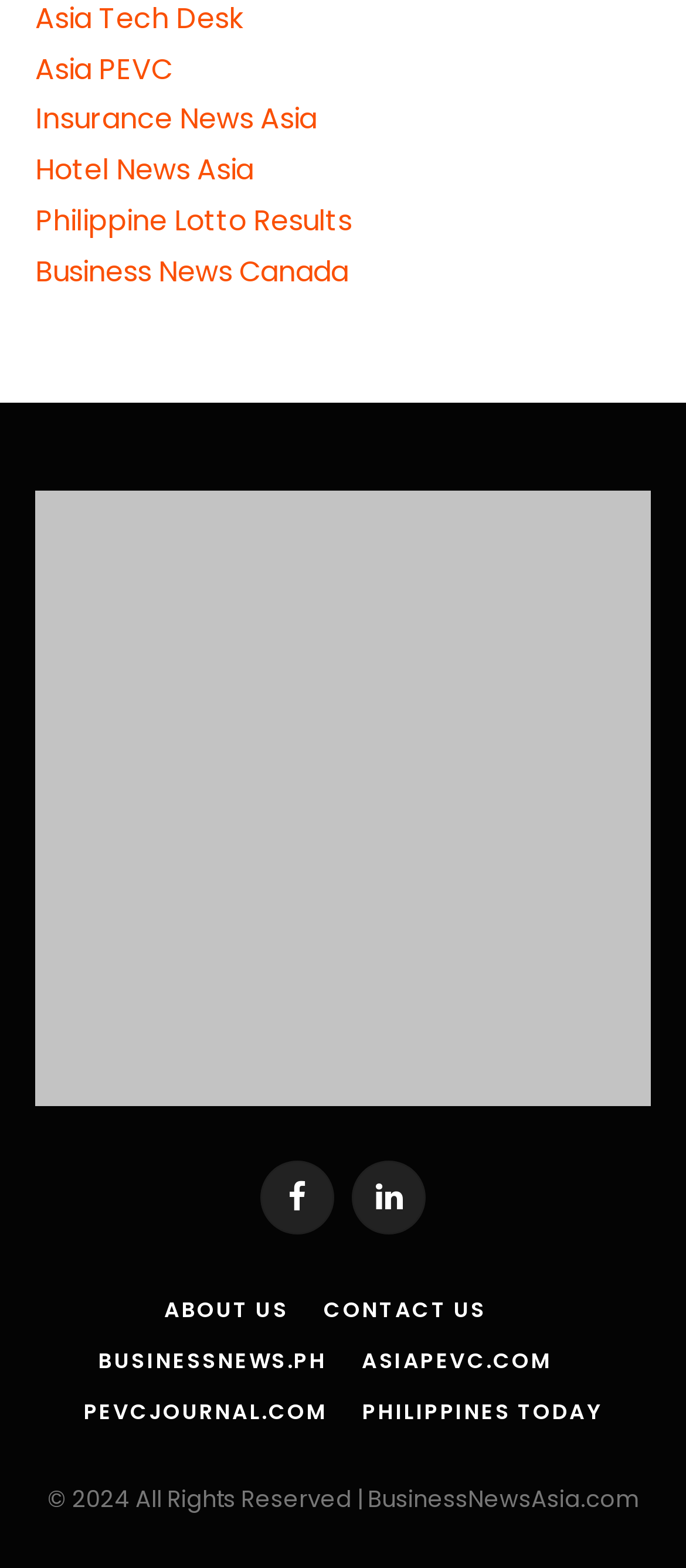What is the copyright year of the website? Look at the image and give a one-word or short phrase answer.

2024